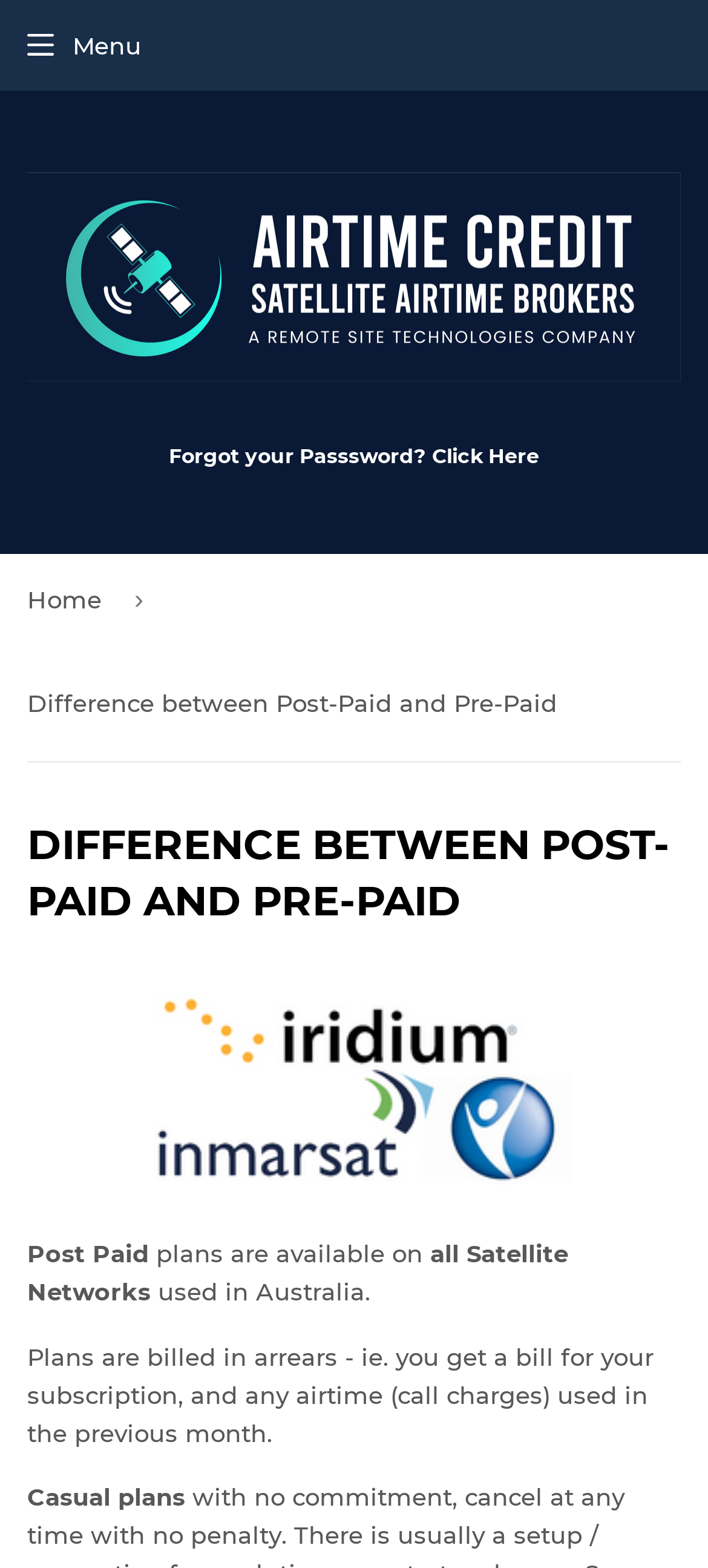Using the information from the screenshot, answer the following question thoroughly:
What type of airtime is mentioned on the webpage?

The webpage mentions 'any airtime (call charges) used in the previous month' in the context of billing for Post Paid plans. This suggests that the airtime referred to is related to call charges.